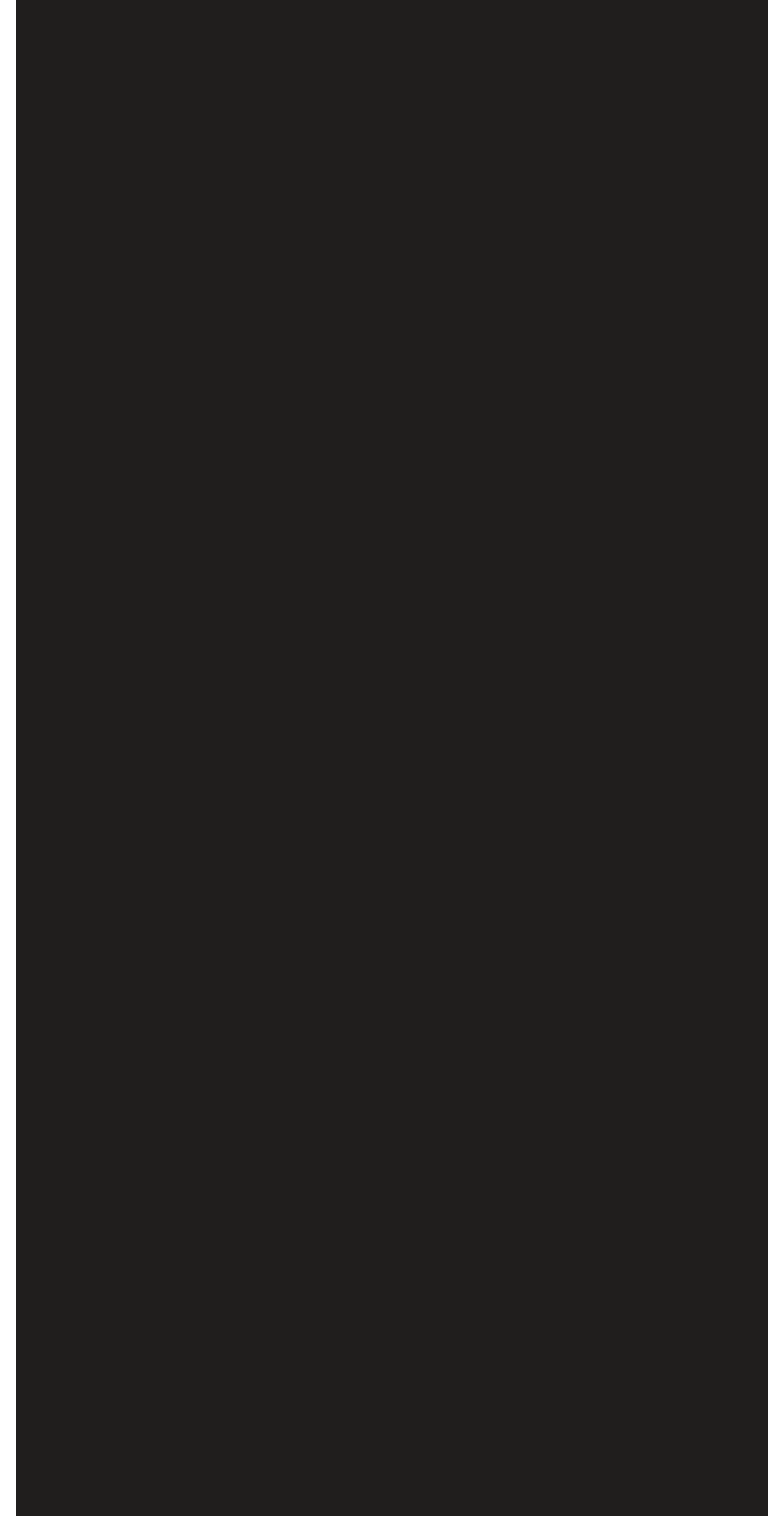Can you specify the bounding box coordinates of the area that needs to be clicked to fulfill the following instruction: "Visit Linkedin page"?

[0.58, 0.385, 0.641, 0.416]